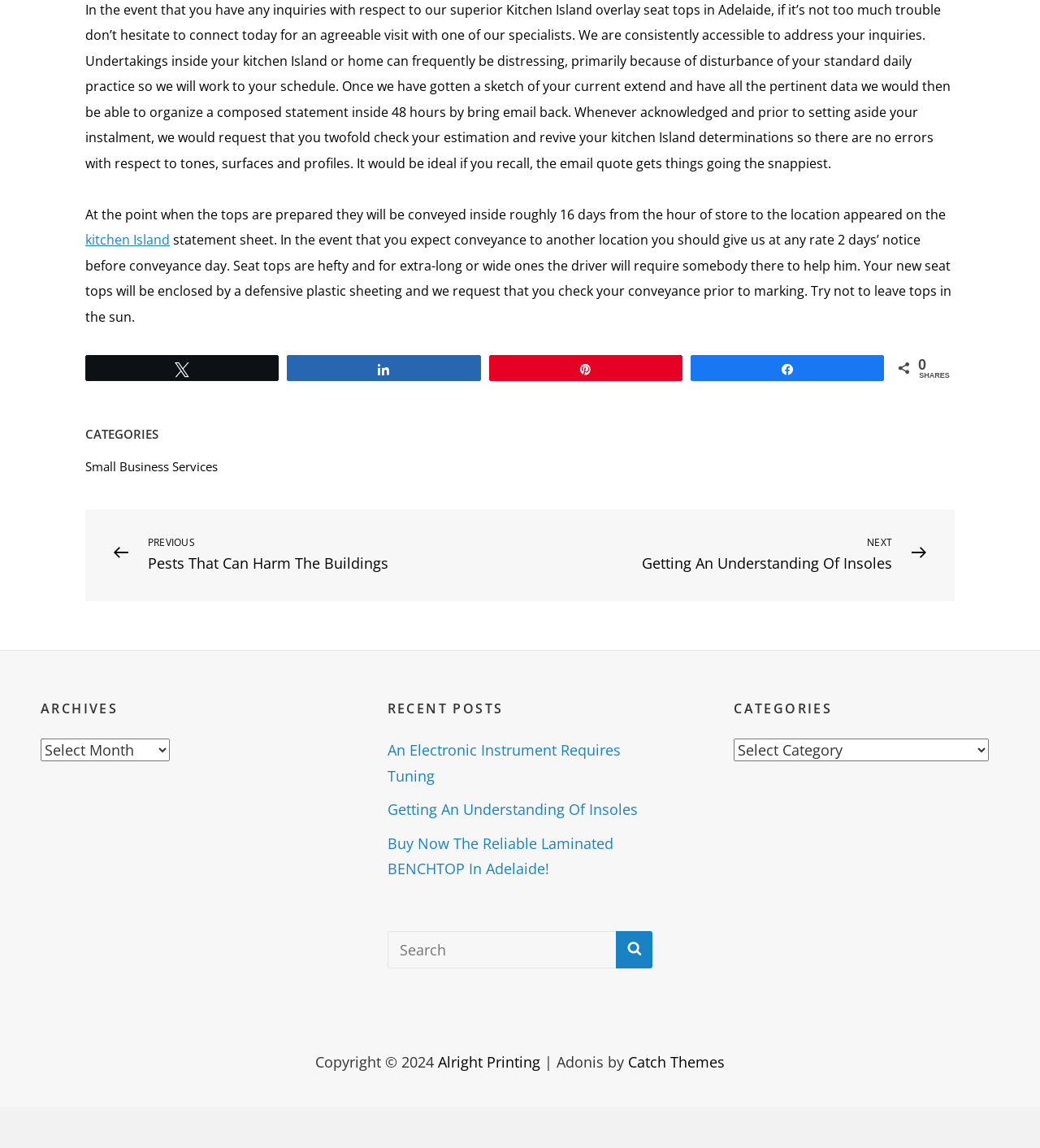Examine the image and give a thorough answer to the following question:
What is the category of the post 'Pests That Can Harm The Buildings'?

The post 'Pests That Can Harm The Buildings' is a previous post, and the category 'Small Business Services' is listed in the footer section. Although it's not explicitly stated, it can be inferred that the post belongs to this category.